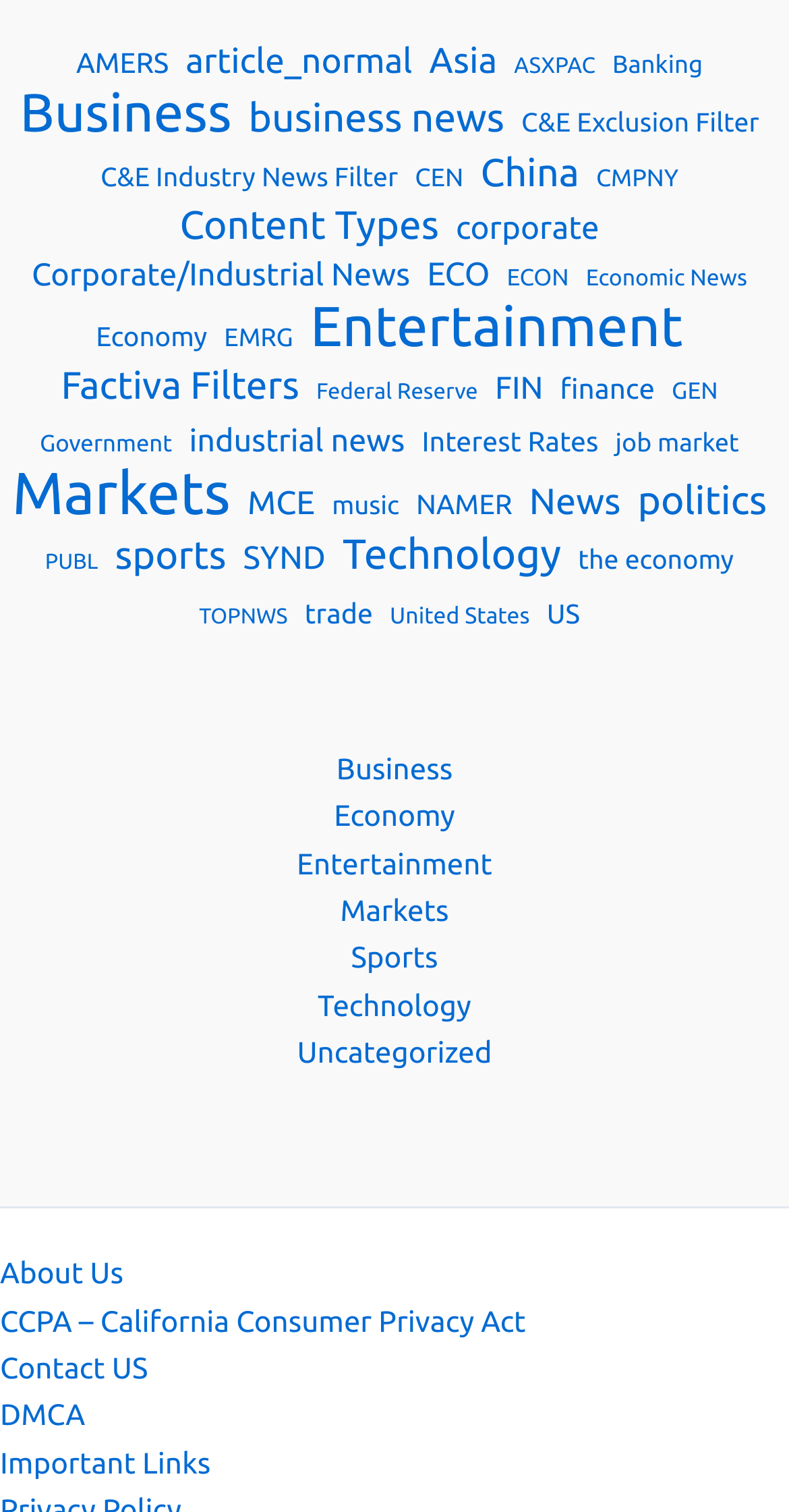Please identify the bounding box coordinates of the area that needs to be clicked to follow this instruction: "Explore entertainment news".

[0.393, 0.201, 0.866, 0.232]